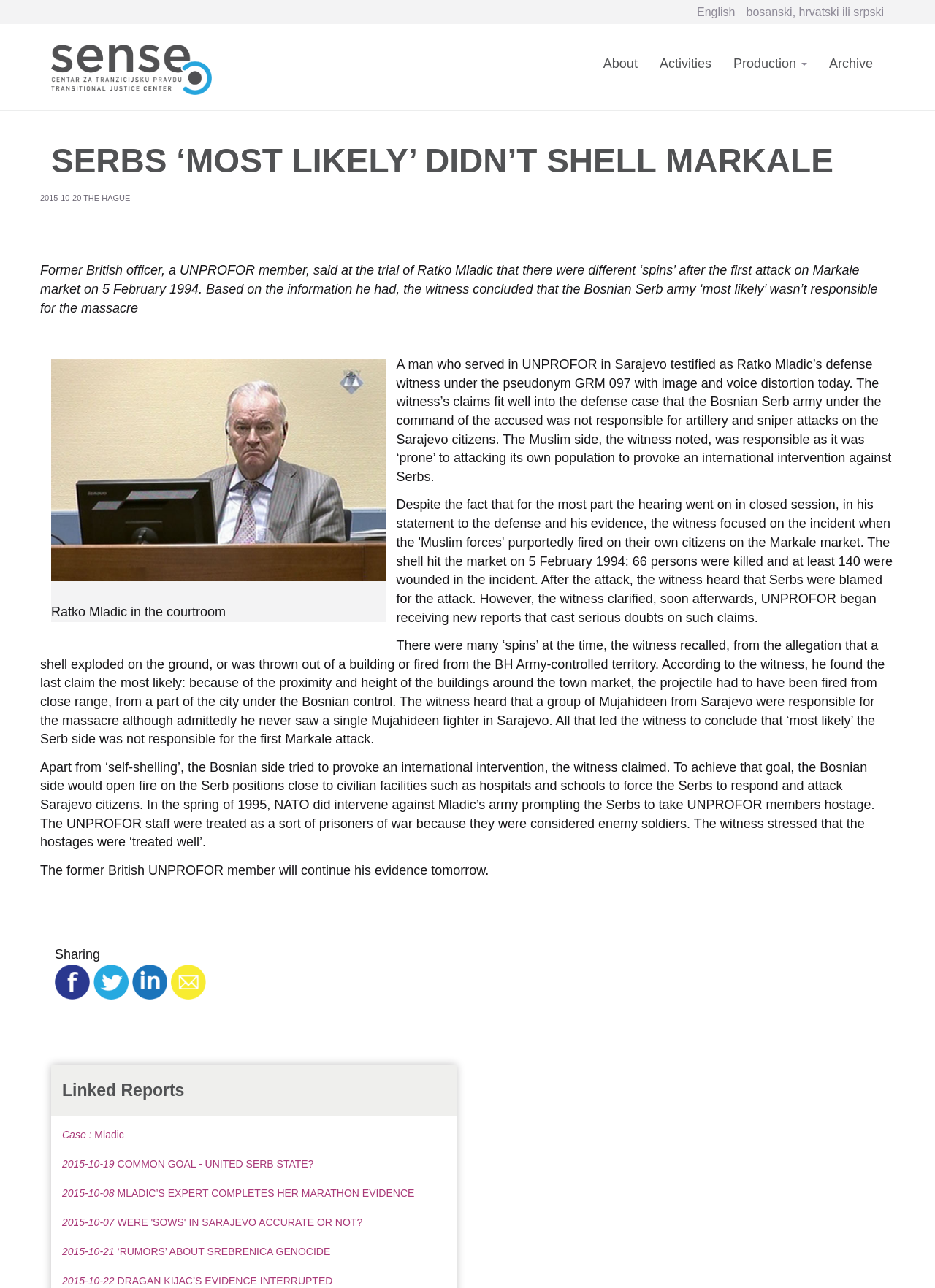Find the bounding box coordinates for the element described here: "parent_node: Sharing".

[0.059, 0.756, 0.096, 0.767]